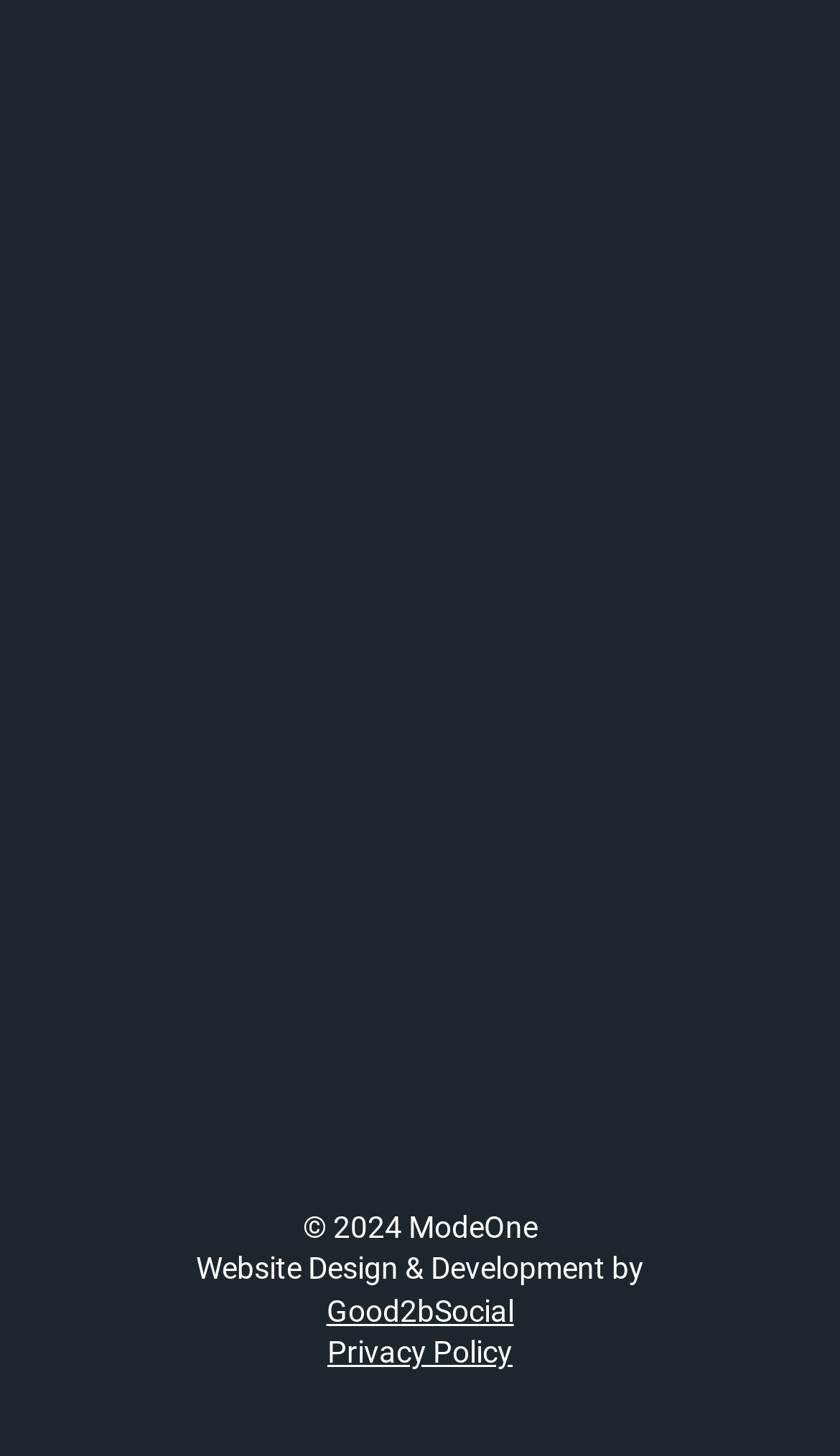What is the copyright year of the webpage?
Using the image as a reference, deliver a detailed and thorough answer to the question.

The copyright information at the bottom of the webpage indicates that the copyright year is 2024, which is owned by ModeOne.